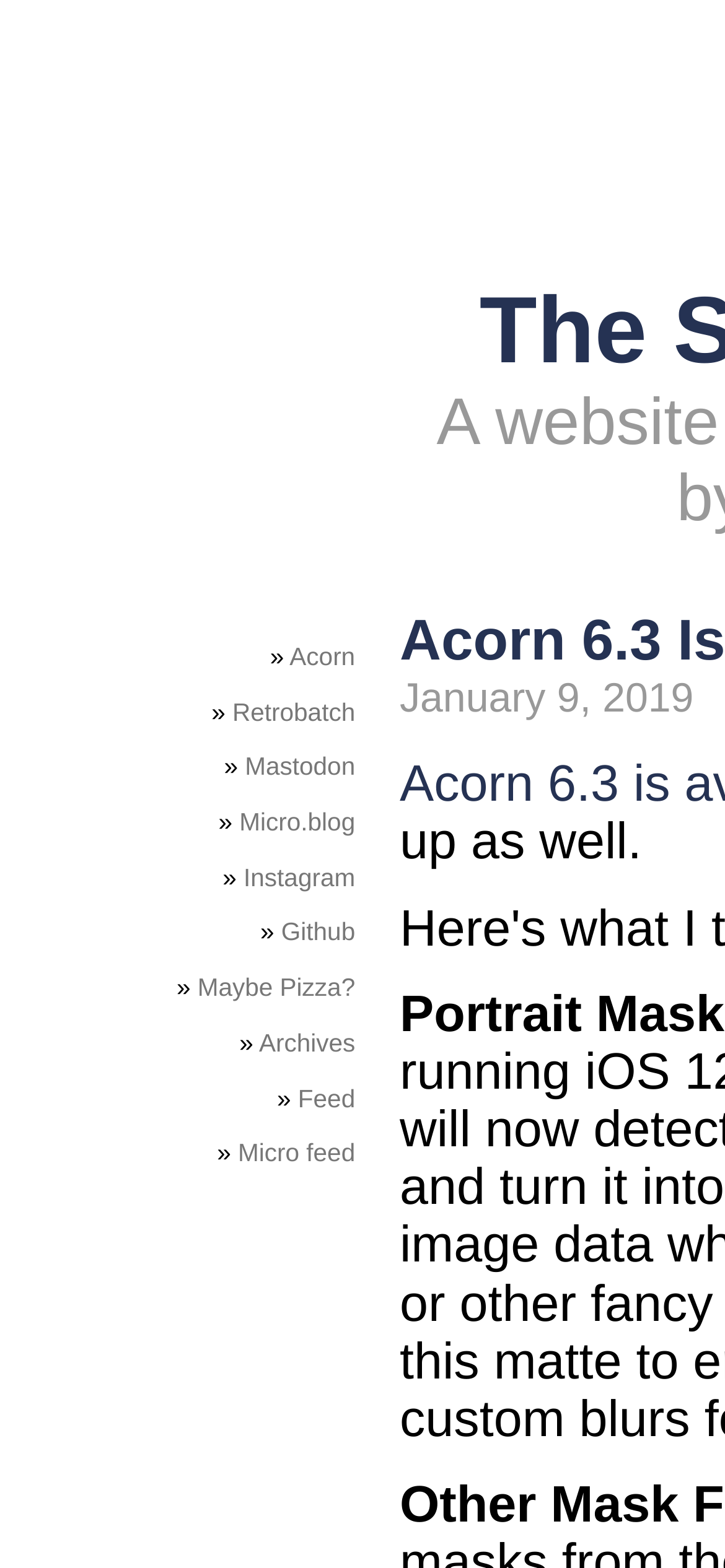Determine the bounding box for the described HTML element: "Github". Ensure the coordinates are four float numbers between 0 and 1 in the format [left, top, right, bottom].

[0.388, 0.586, 0.49, 0.604]